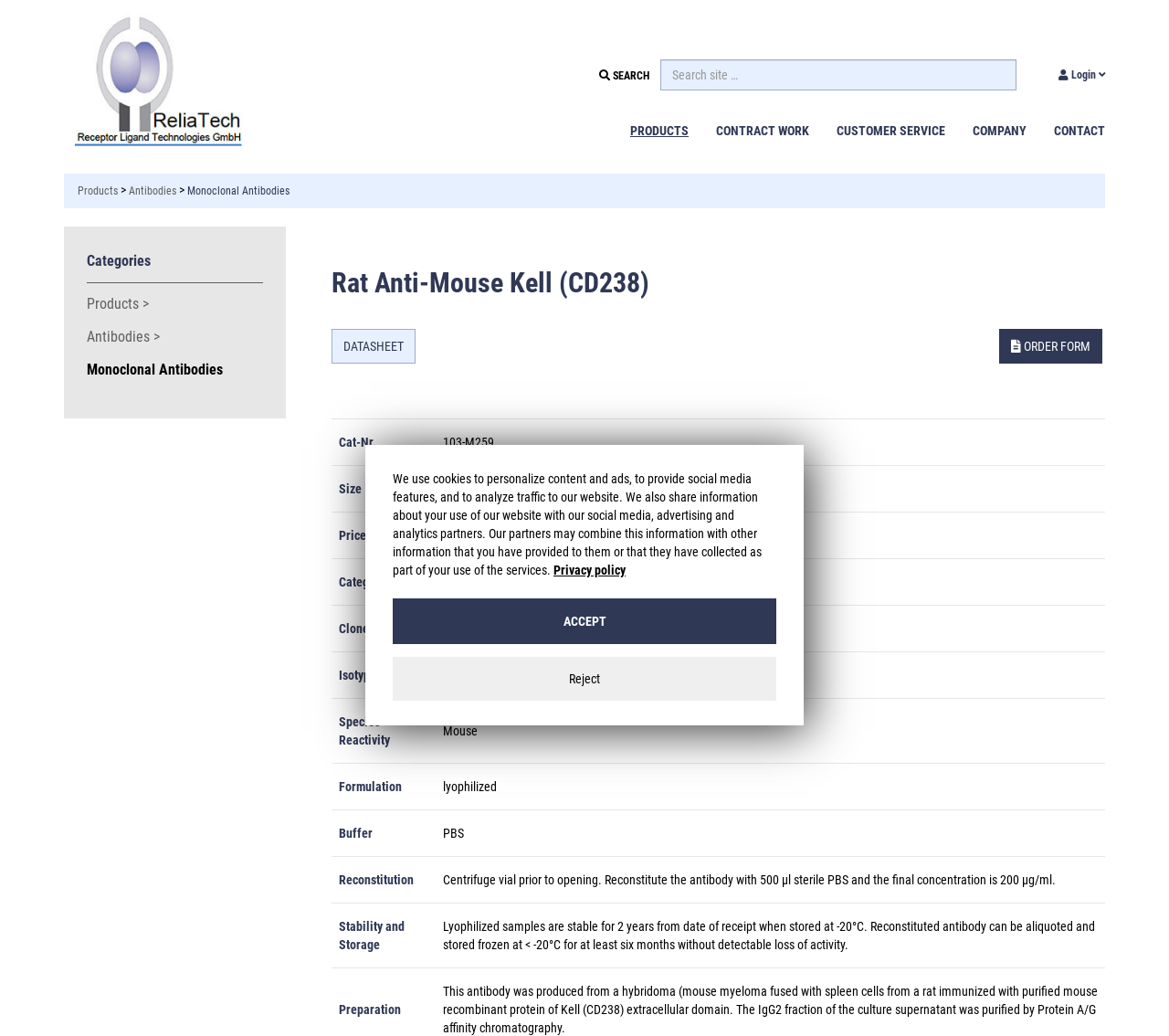What is the formulation of the product?
Please provide a comprehensive answer based on the visual information in the image.

Based on the gridcell 'Formulation' with value 'lyophilized', we can determine that the formulation of the product is lyophilized.